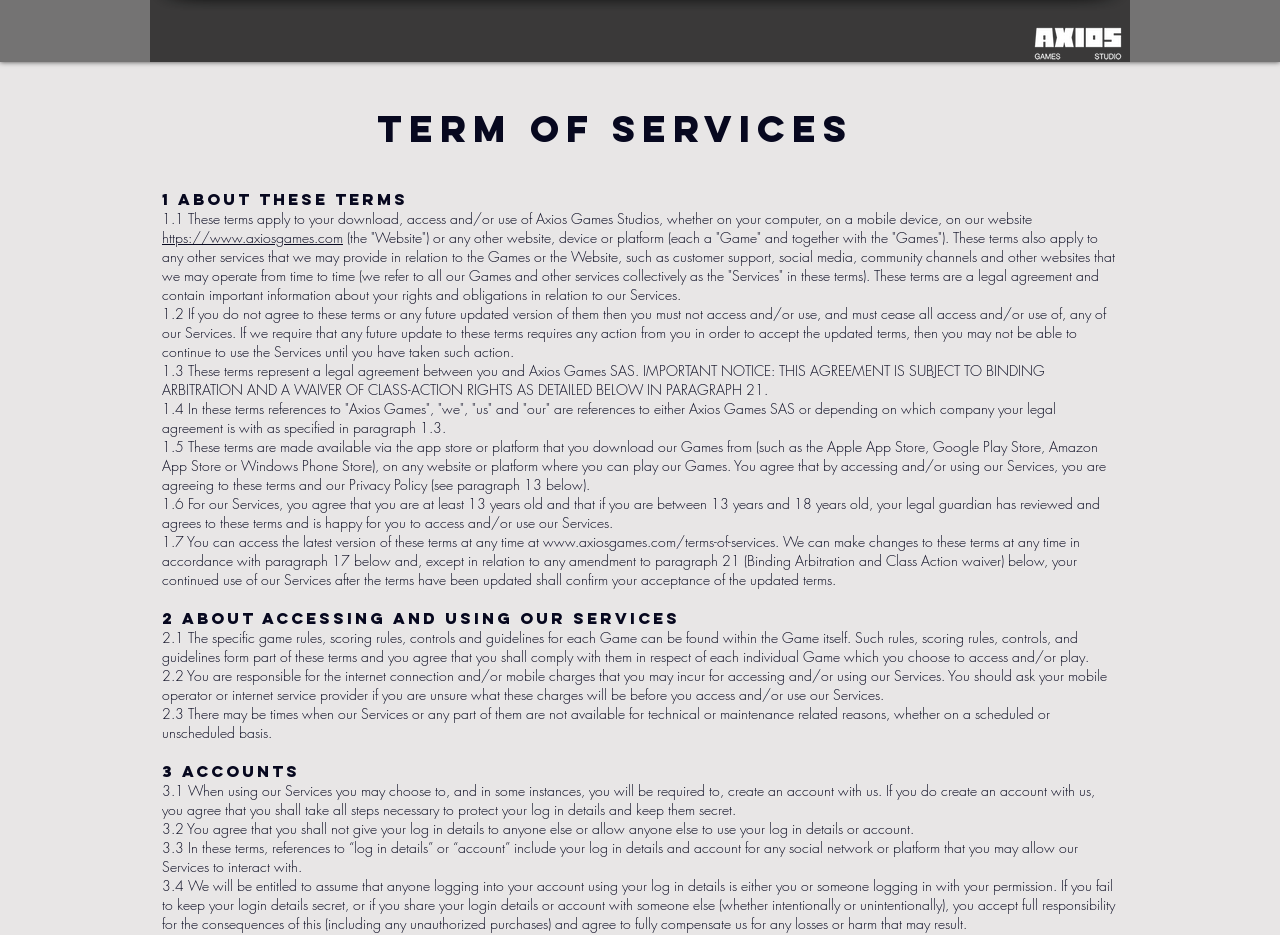Describe all visible elements and their arrangement on the webpage.

The webpage is the Terms of Services page of AXIOS Games Studios. At the top, there is a logo of AXIOS Games Studios, which is an image of the company's logo. Below the logo, there is a heading that reads "Term of services". 

The main content of the page is divided into sections, each with a heading that describes the topic. The first section is "1 ABOUT THESE TERMS", which explains the scope and agreement of the terms of services. This section consists of several paragraphs of text that outline the terms and conditions of using AXIOS Games Studios' services. 

Below this section, there are more sections, including "2 ABOUT ACCESSING AND USING OUR SERVICES", "3 ACCOUNTS", and others, each with its own heading and paragraphs of text that explain the specific terms and conditions related to that topic. 

Throughout the page, there are links to other websites or platforms, such as the company's website and app stores, which are indicated by underlined text. The text is presented in a clear and readable format, with headings and paragraphs that make it easy to navigate and understand the terms of services.